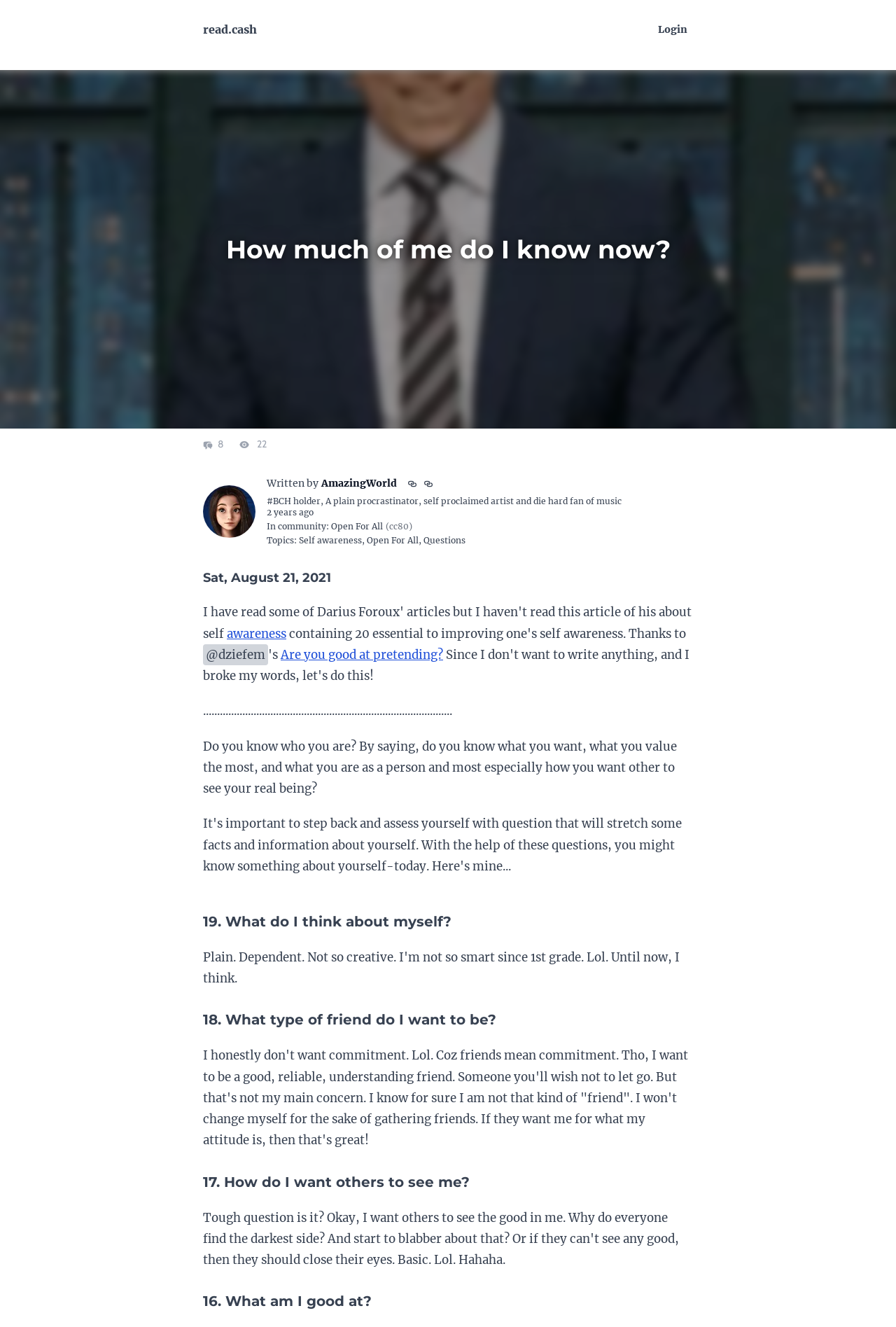Can you identify and provide the main heading of the webpage?

How much of me do I know now?